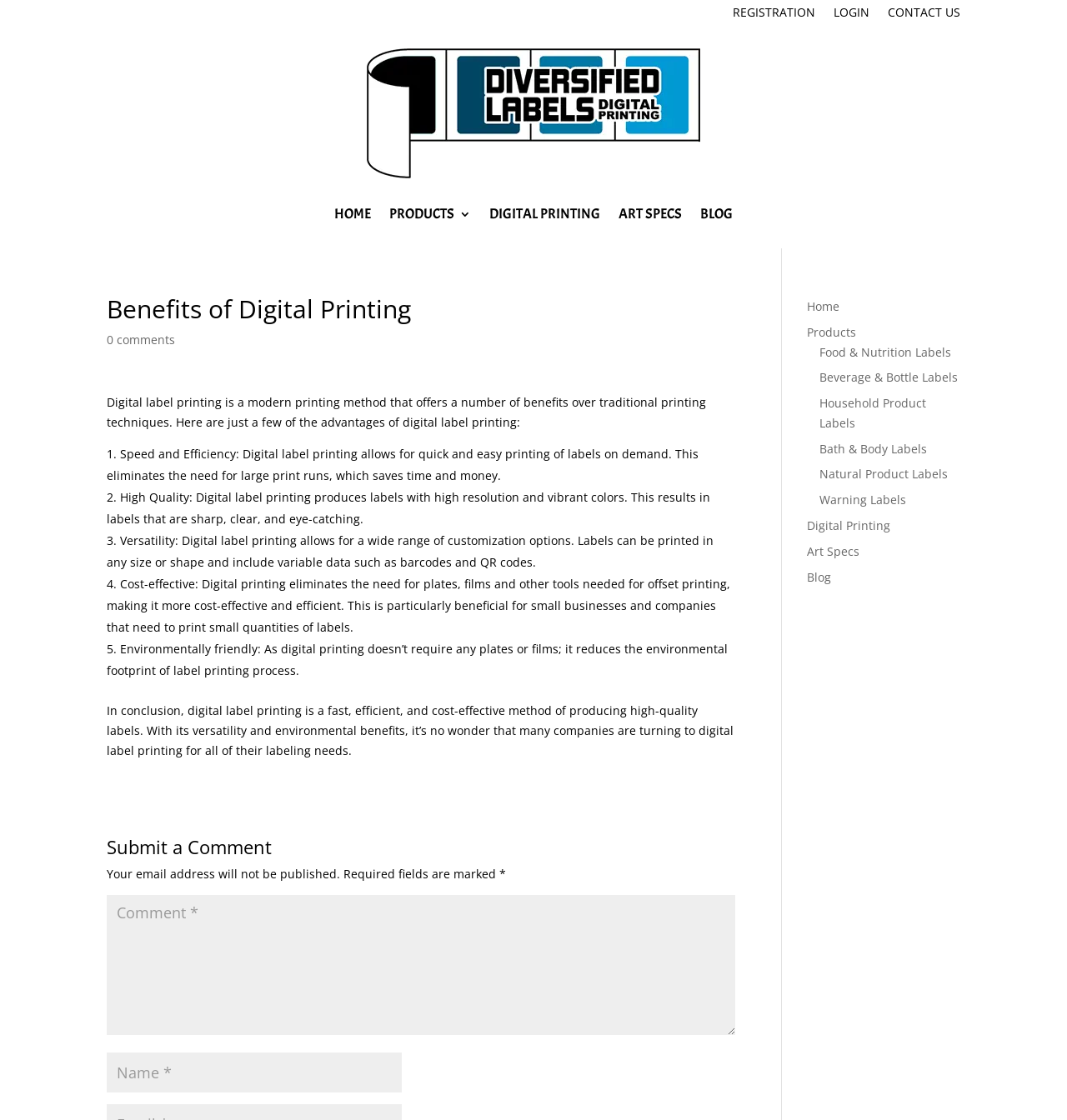Please give a concise answer to this question using a single word or phrase: 
What is the first benefit of digital label printing?

Speed and Efficiency